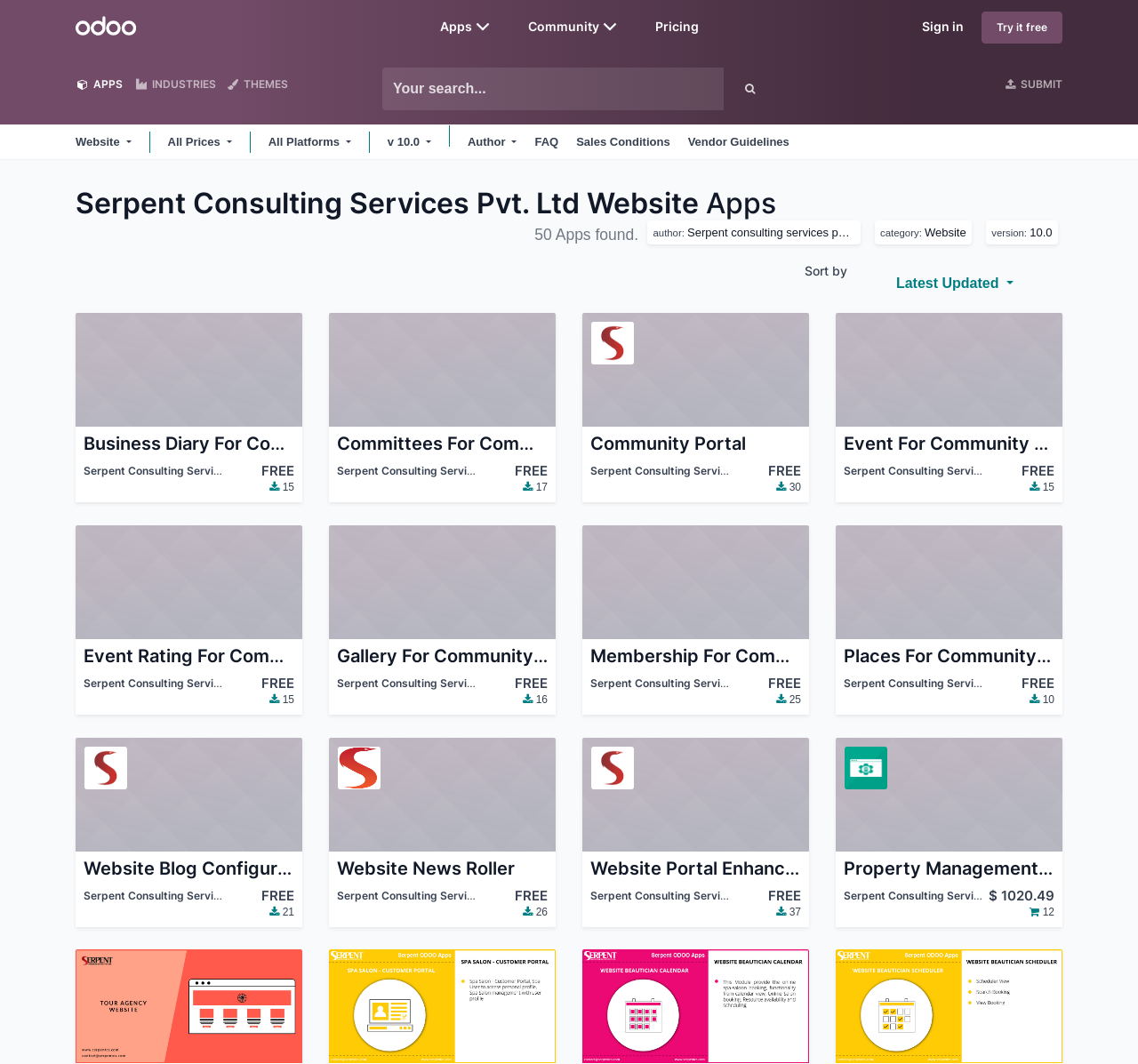Who is the author of Website Matrimonial odoo?
Please describe in detail the information shown in the image to answer the question.

The answer can be found in the link 'Website Matrimonial odoo. Community Portal Serpent Consulting Services Pvt. Ltd. FREE 30' which indicates that the author of Website Matrimonial odoo is Serpent Consulting Services Pvt. Ltd.